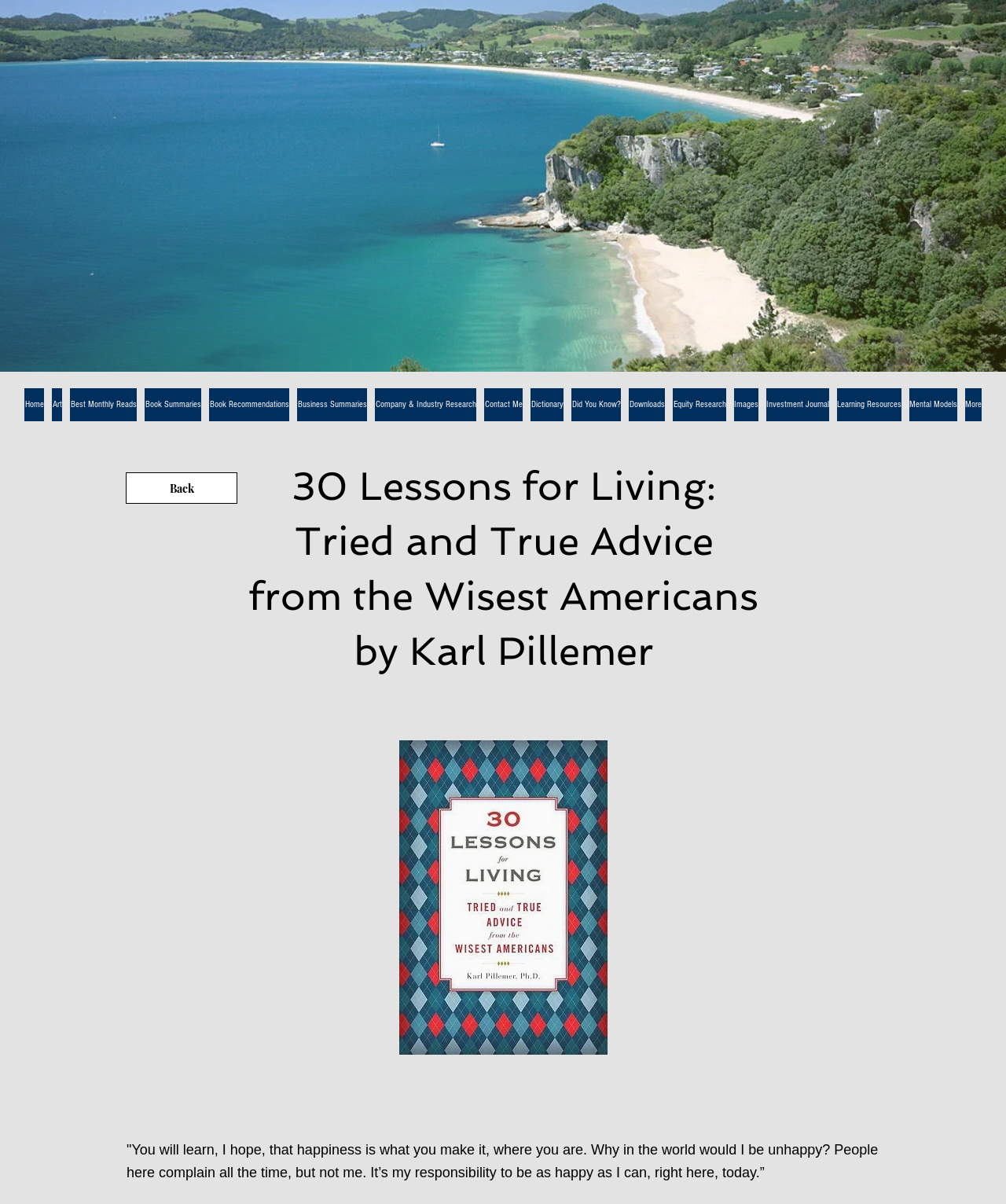Generate the text content of the main headline of the webpage.

30 Lessons for Living: Tried and True Advice from the Wisest Americans by Karl Pillemer